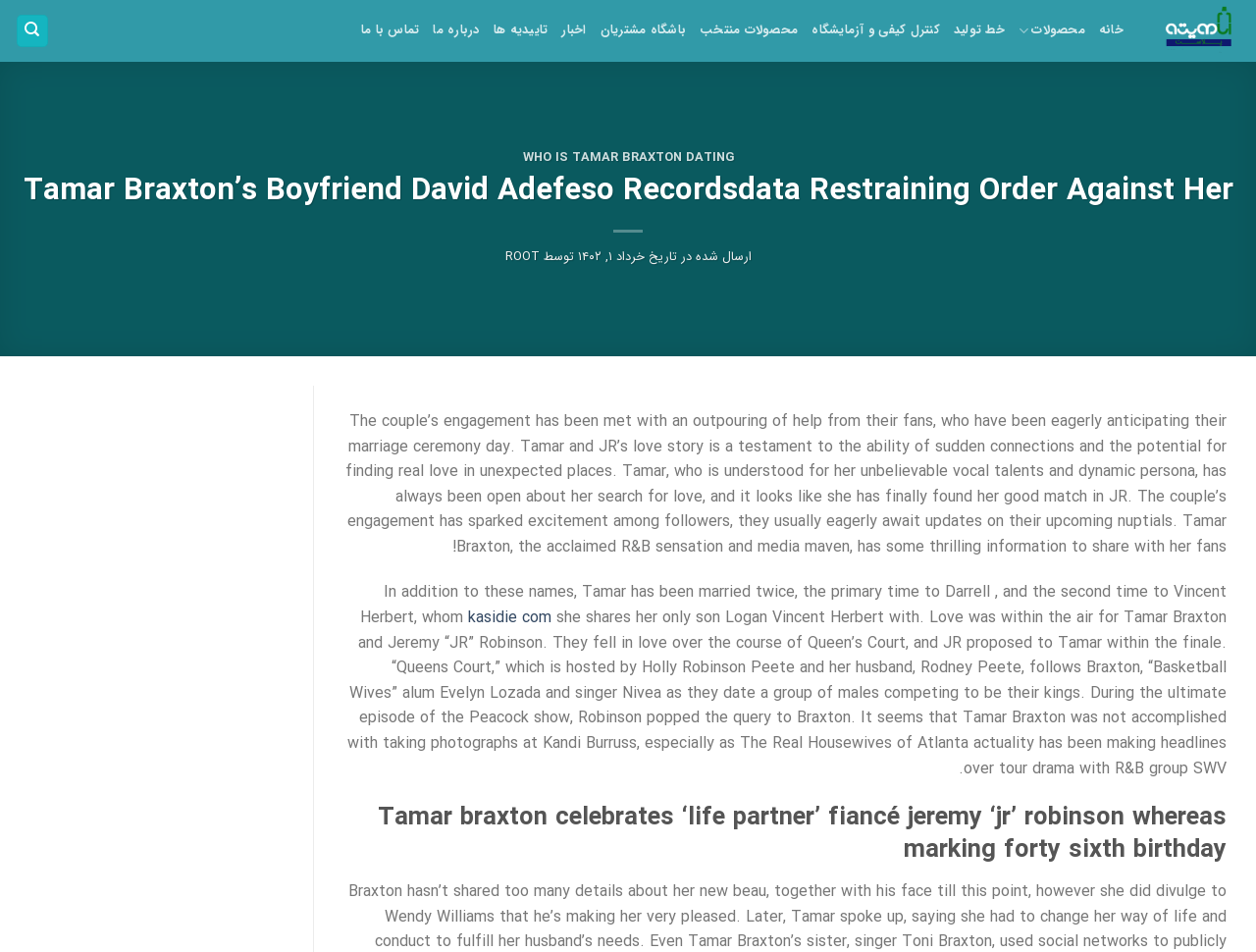Can you find the bounding box coordinates of the area I should click to execute the following instruction: "Read Tamar Braxton’s news"?

[0.018, 0.18, 0.982, 0.222]